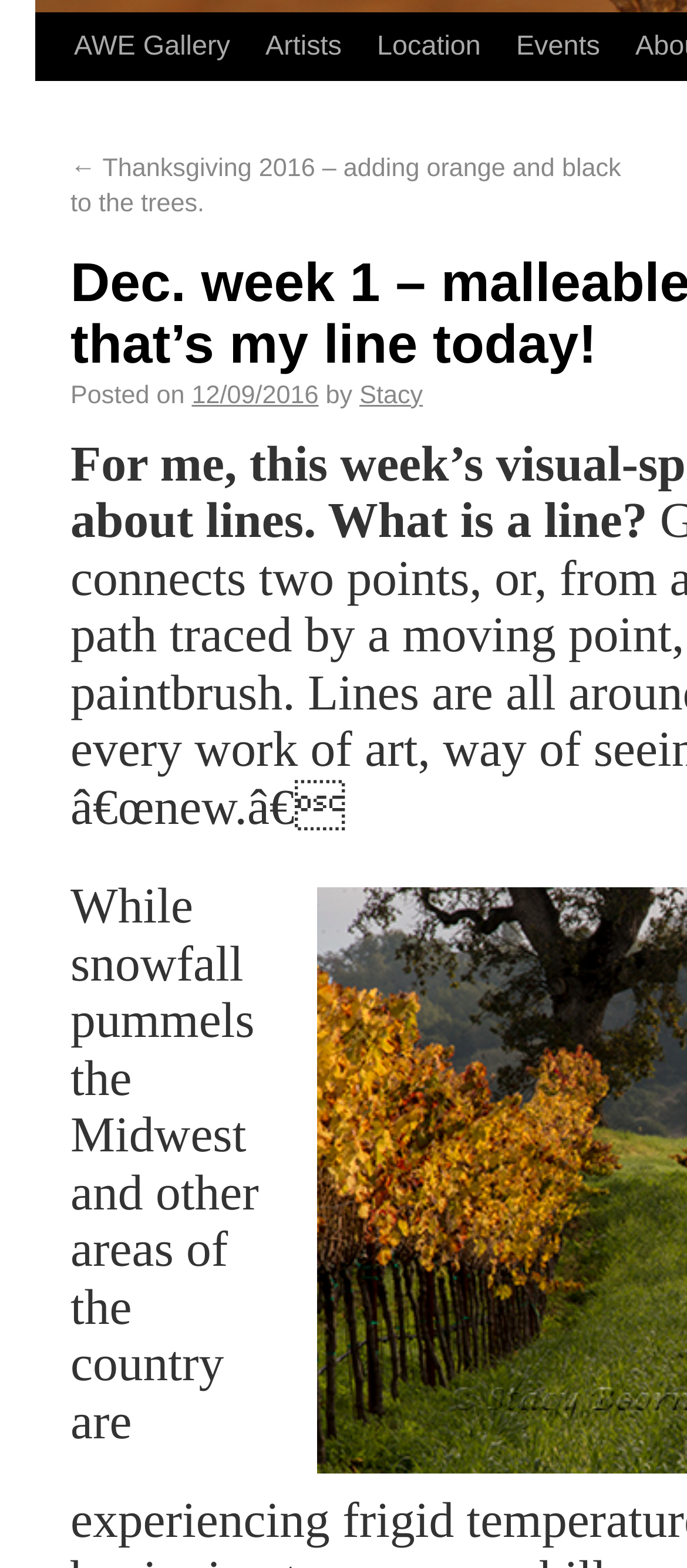Locate the bounding box of the UI element based on this description: "AWE Gallery". Provide four float numbers between 0 and 1 as [left, top, right, bottom].

[0.082, 0.009, 0.323, 0.094]